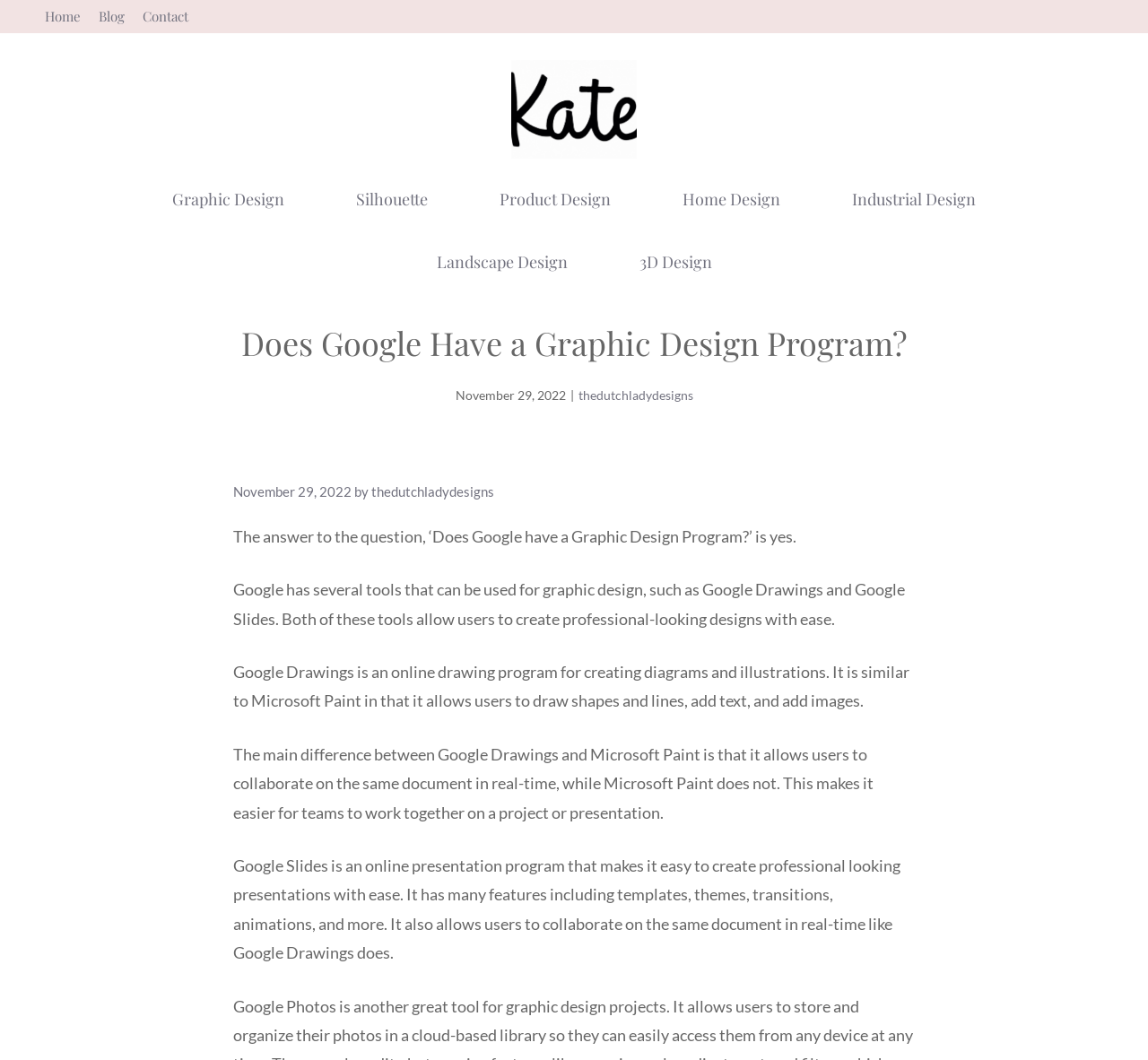What is the name of the website?
Based on the image, please offer an in-depth response to the question.

The name of the website is determined by the link 'The Dutch Lady Designs' which is located in the banner section of the webpage, indicating that it is the title of the website.